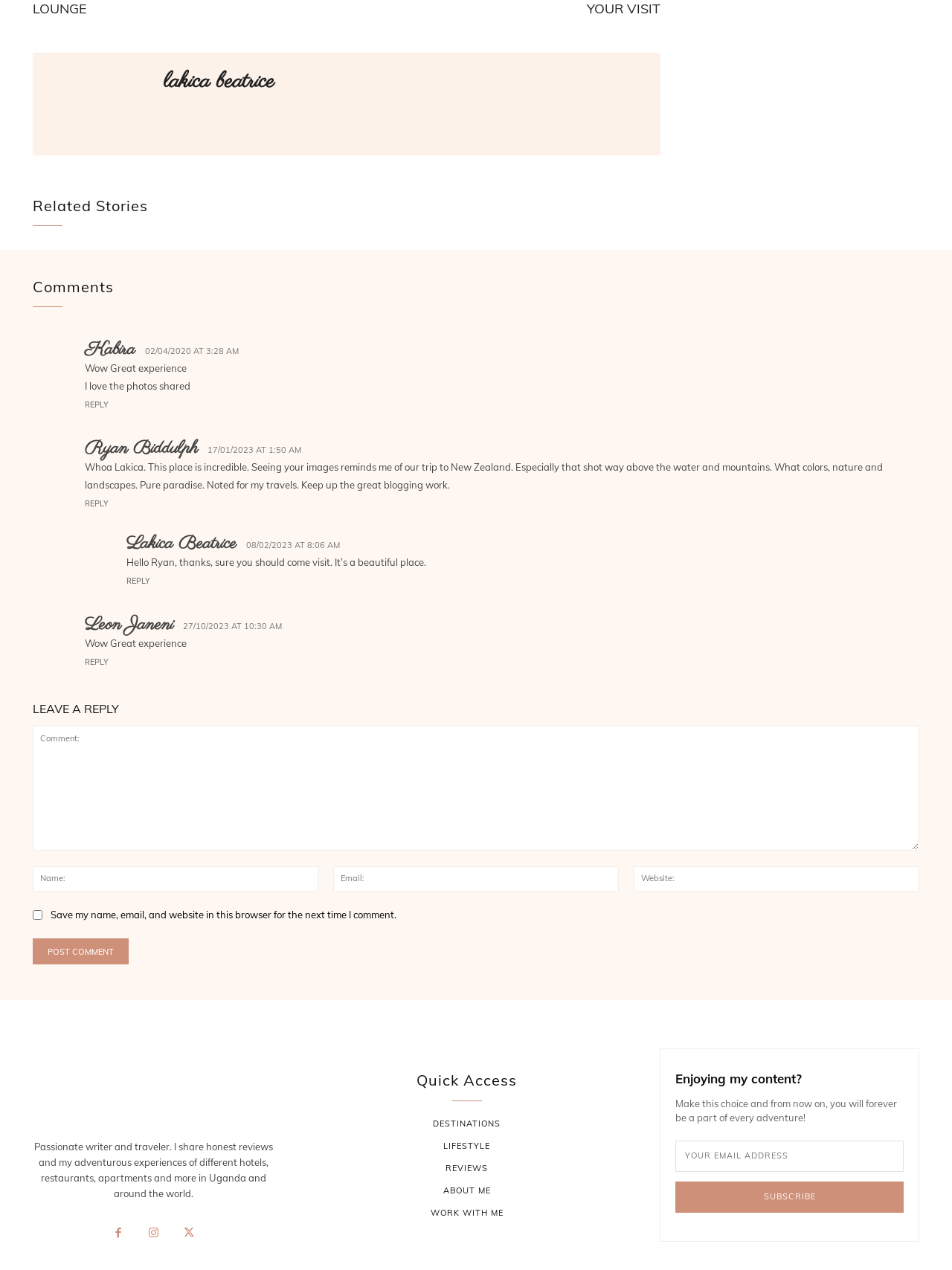Determine the bounding box for the described UI element: "lakica beatrice".

[0.172, 0.058, 0.288, 0.071]